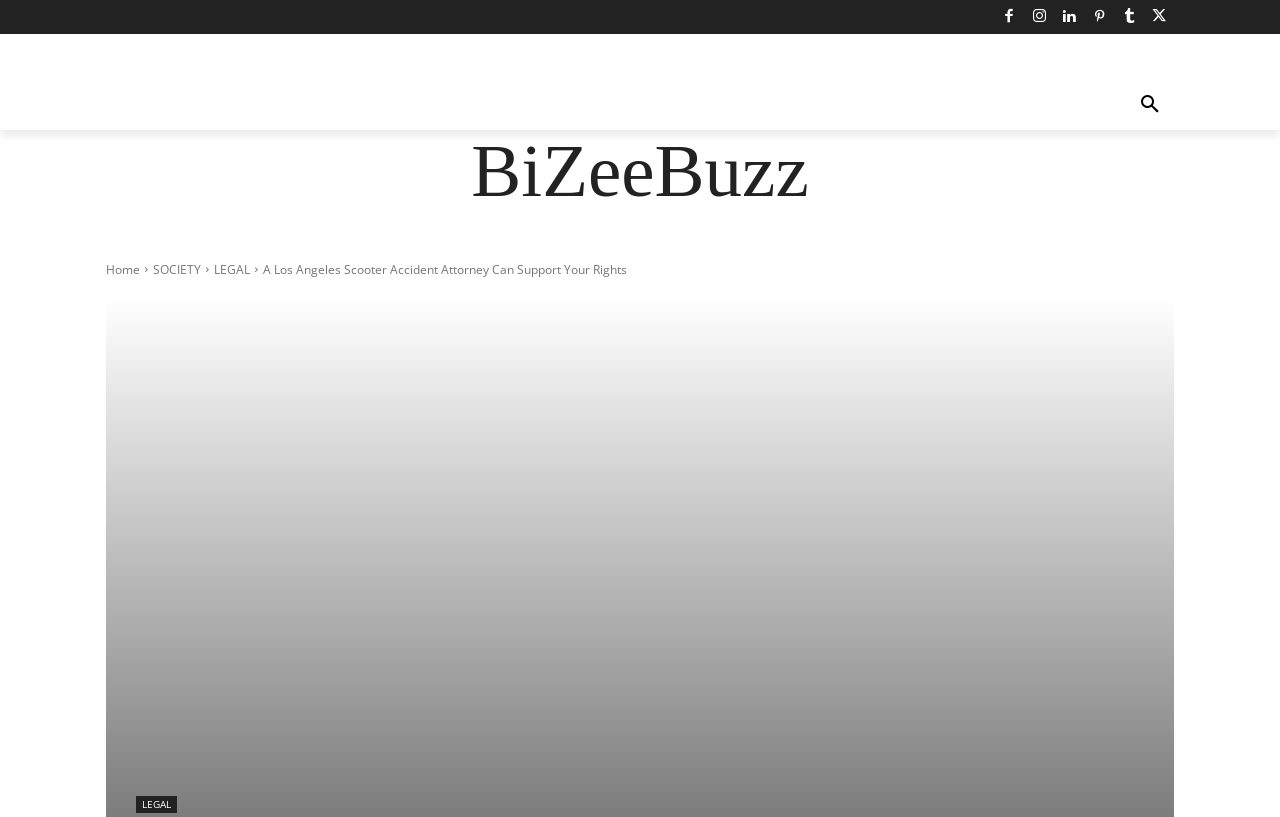How many categories are listed?
Please respond to the question with as much detail as possible.

By examining the links on the webpage, I count 10 categories listed, including BUSINESS, ENTERTAINMENT, FASHION, FOOD, HEALTH, LIFESTYLE, SOCIETY, TECHNOLOGY, and TRAVEL.